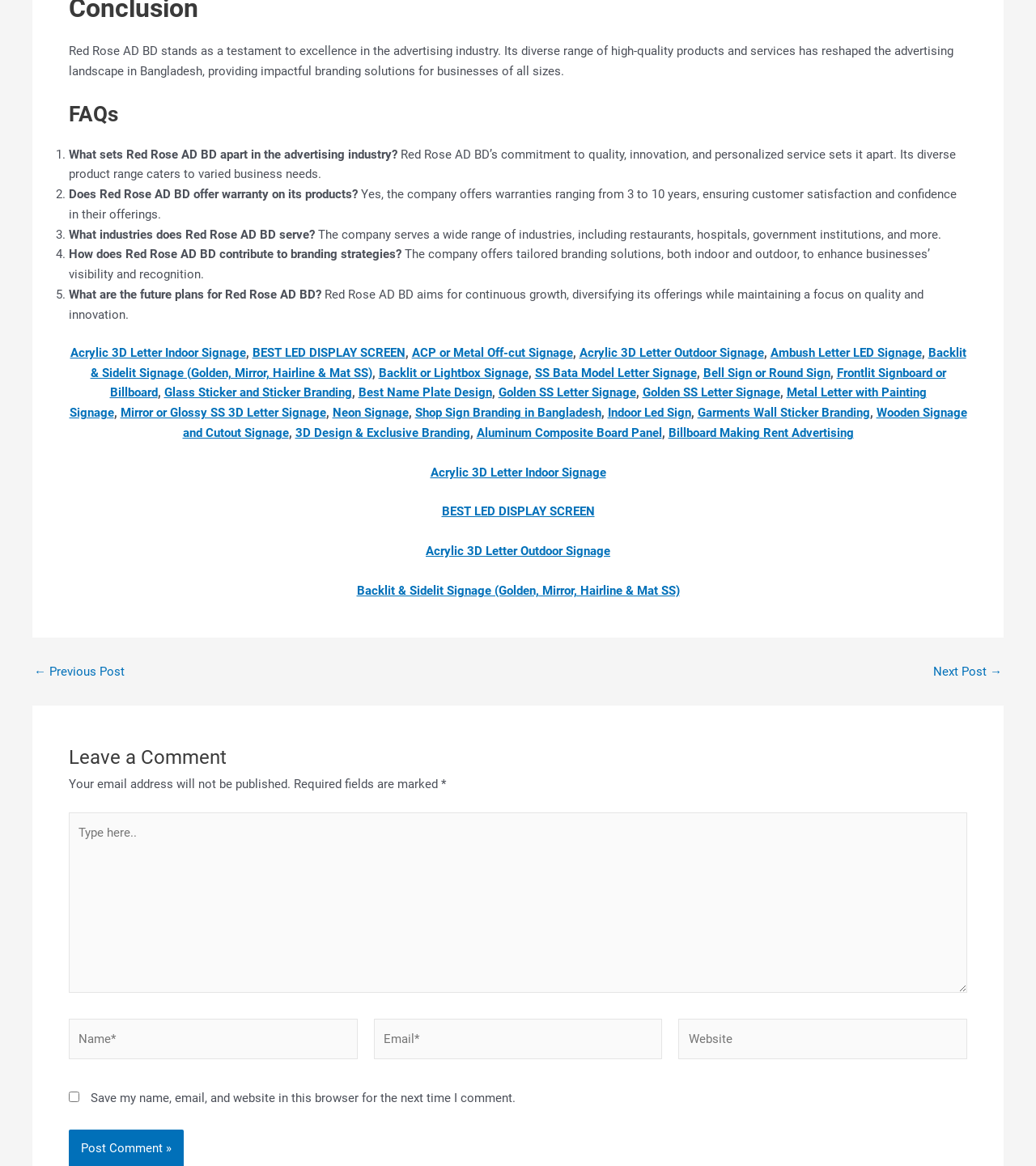Please identify the coordinates of the bounding box that should be clicked to fulfill this instruction: "Click on the 'Next Post →' link".

[0.901, 0.571, 0.967, 0.581]